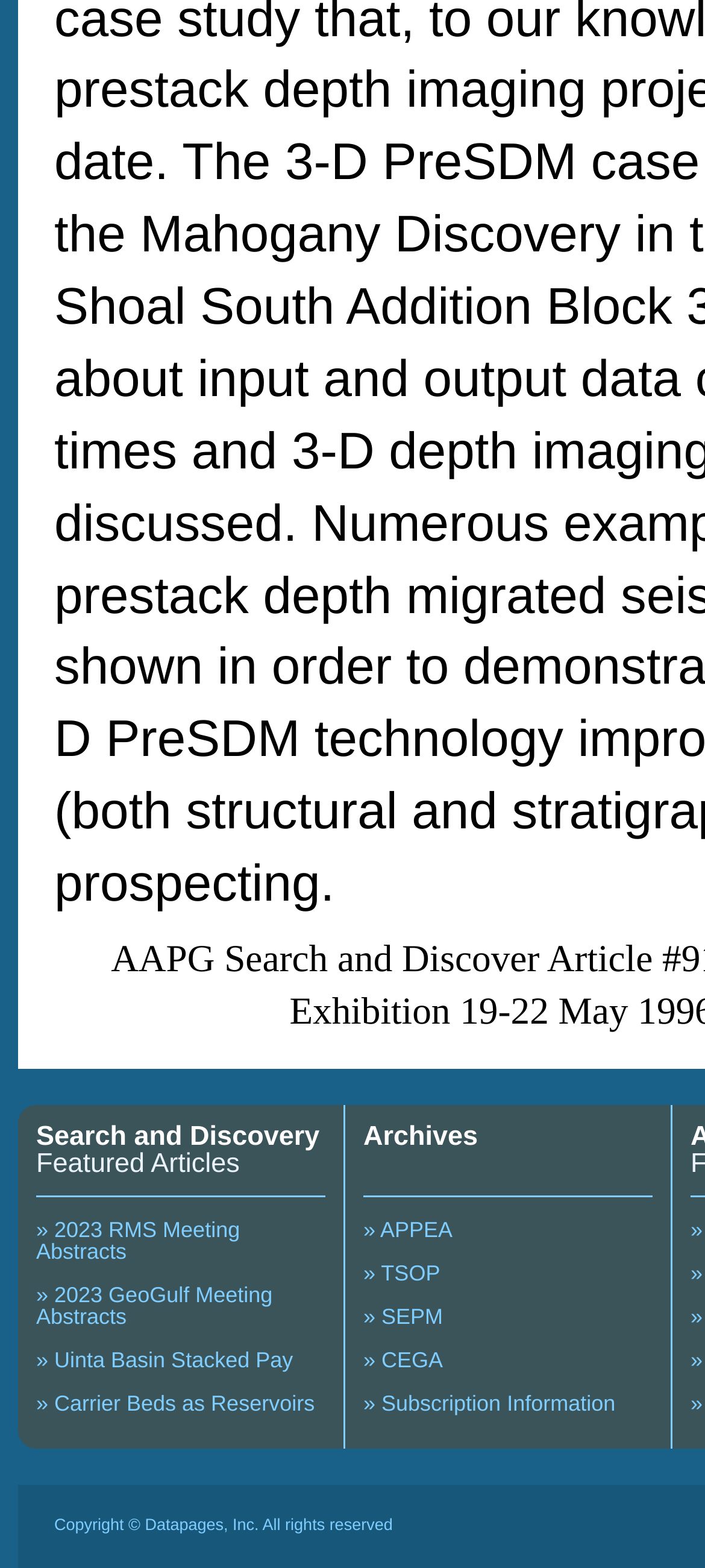Give a one-word or one-phrase response to the question:
What is the last article under 'Search and Discovery Featured Articles'?

Carrier Beds as Reservoirs